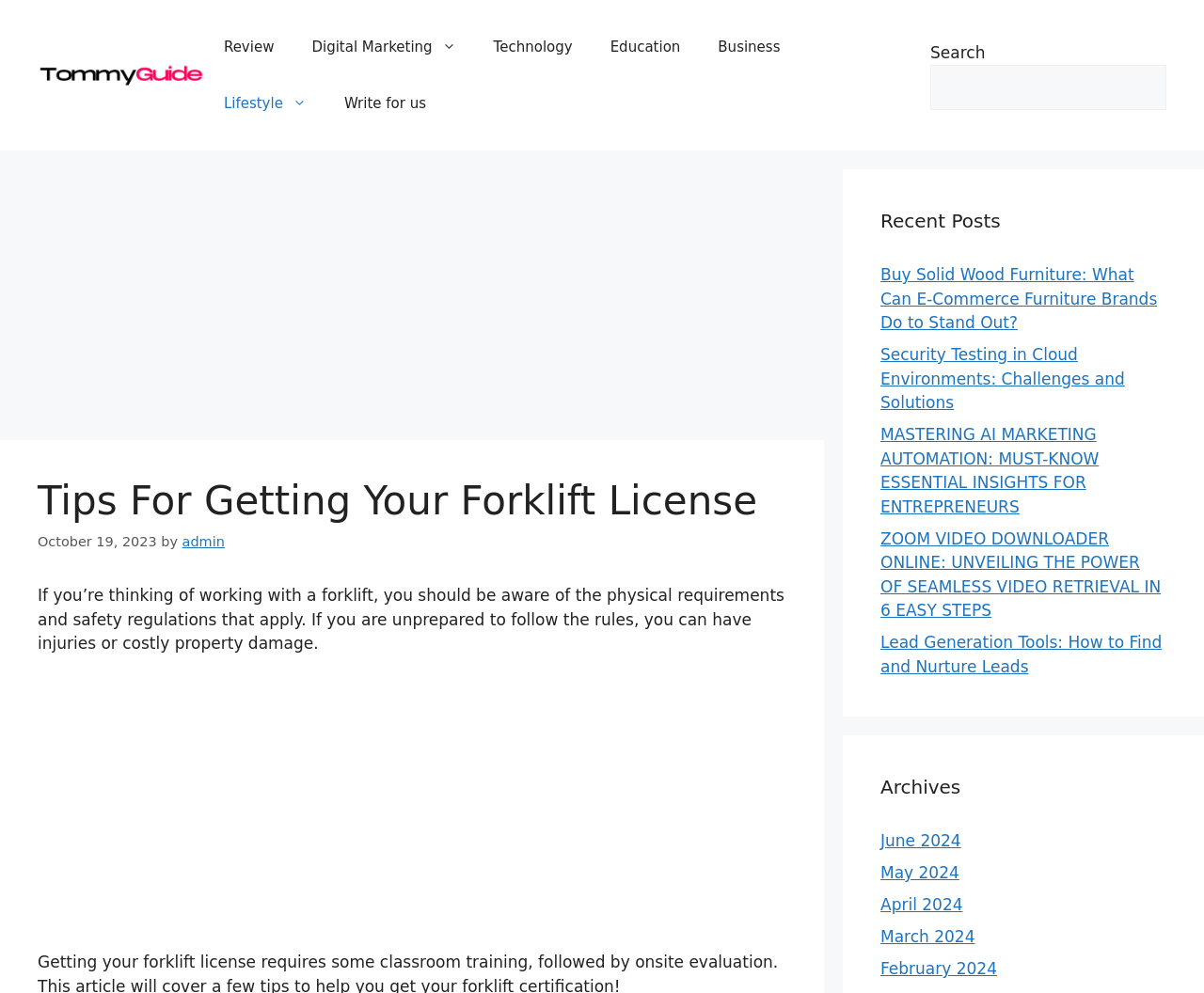Please provide a brief answer to the following inquiry using a single word or phrase:
What are the categories of articles on this website?

Review, Digital Marketing, Technology, Education, Business, Lifestyle